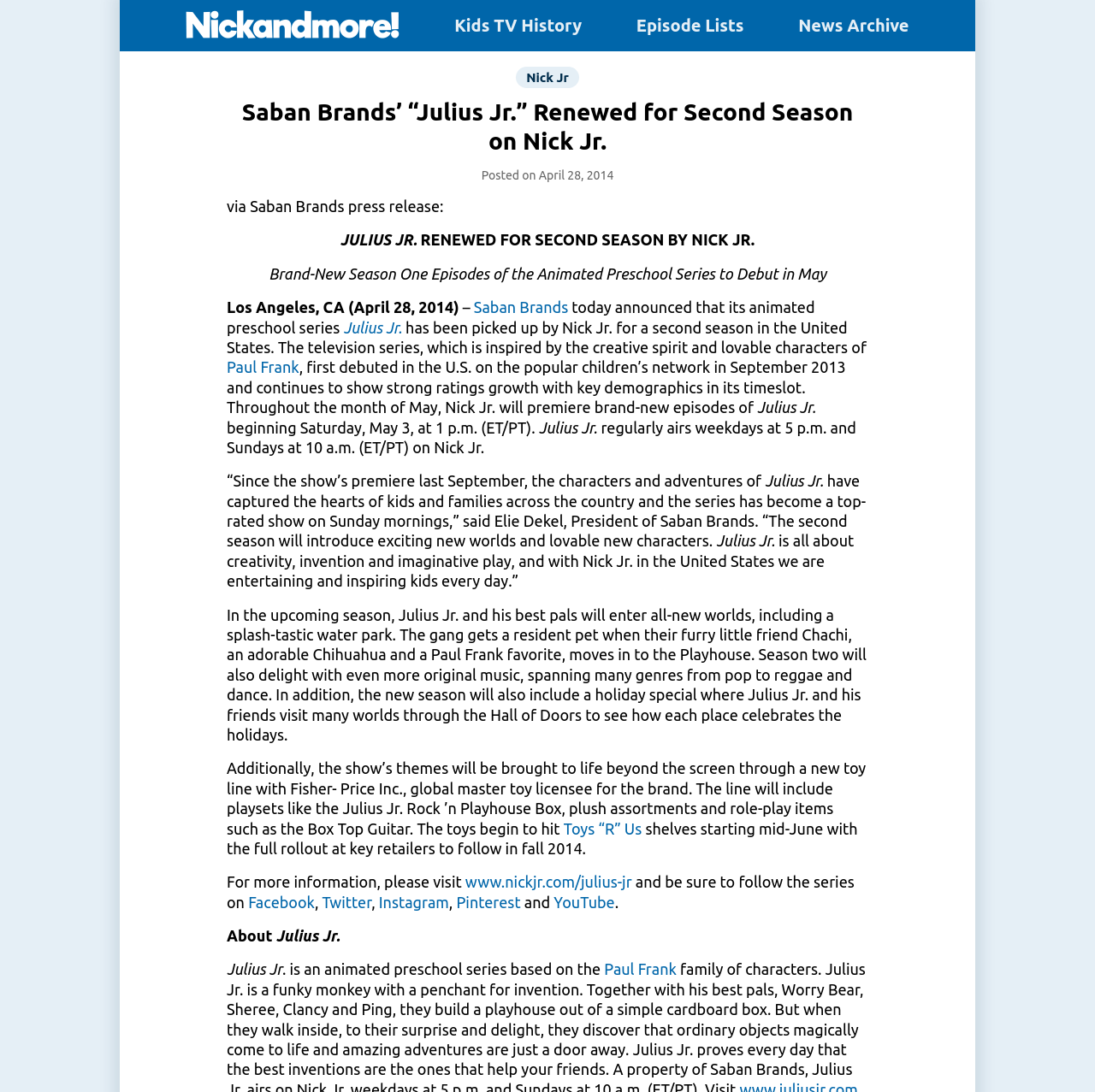Highlight the bounding box coordinates of the element you need to click to perform the following instruction: "Watch Julius Jr. videos on YouTube."

[0.506, 0.818, 0.561, 0.834]